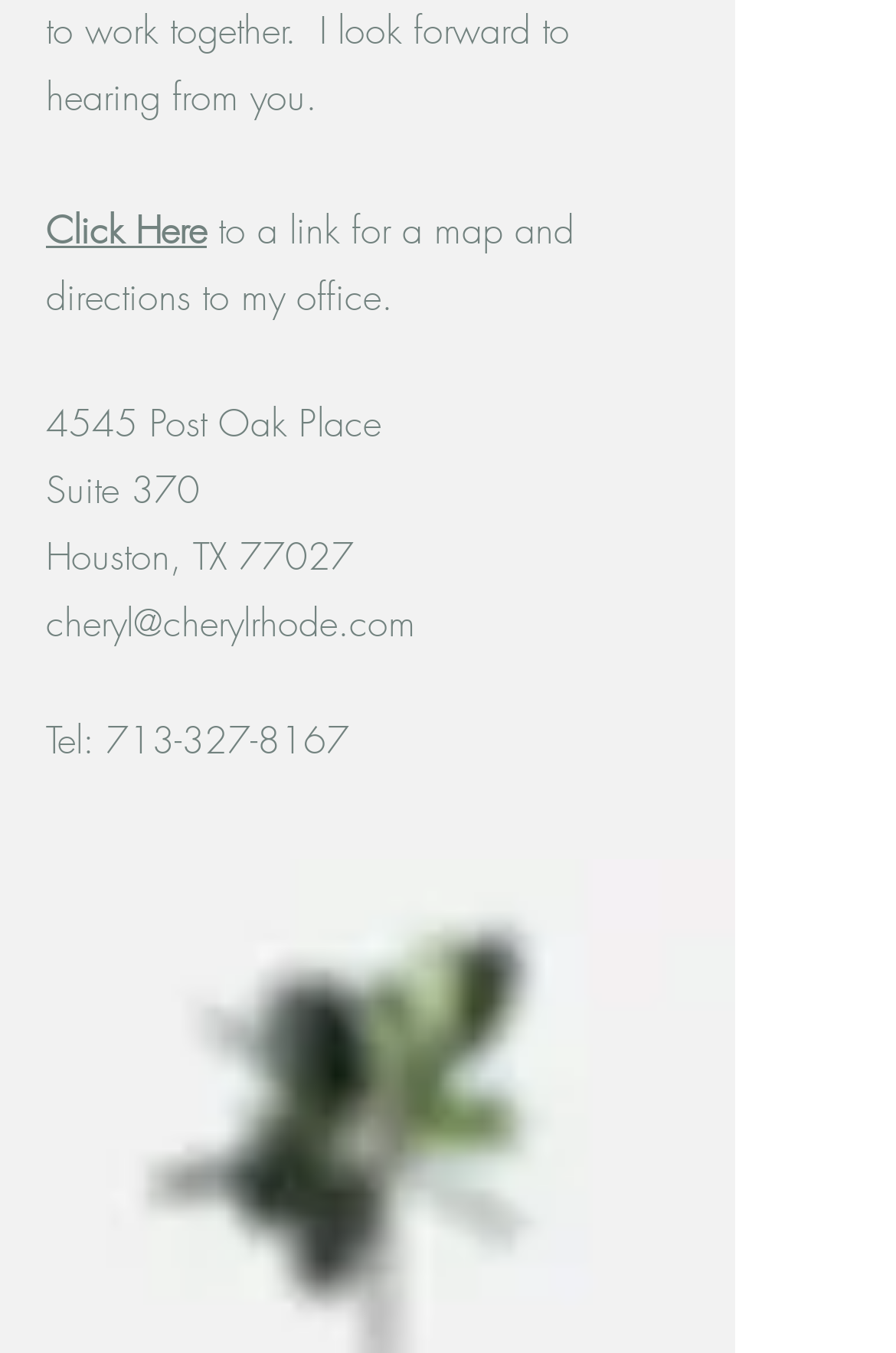What is the email address?
Please provide a single word or phrase as your answer based on the image.

cheryl@cherylrhode.com